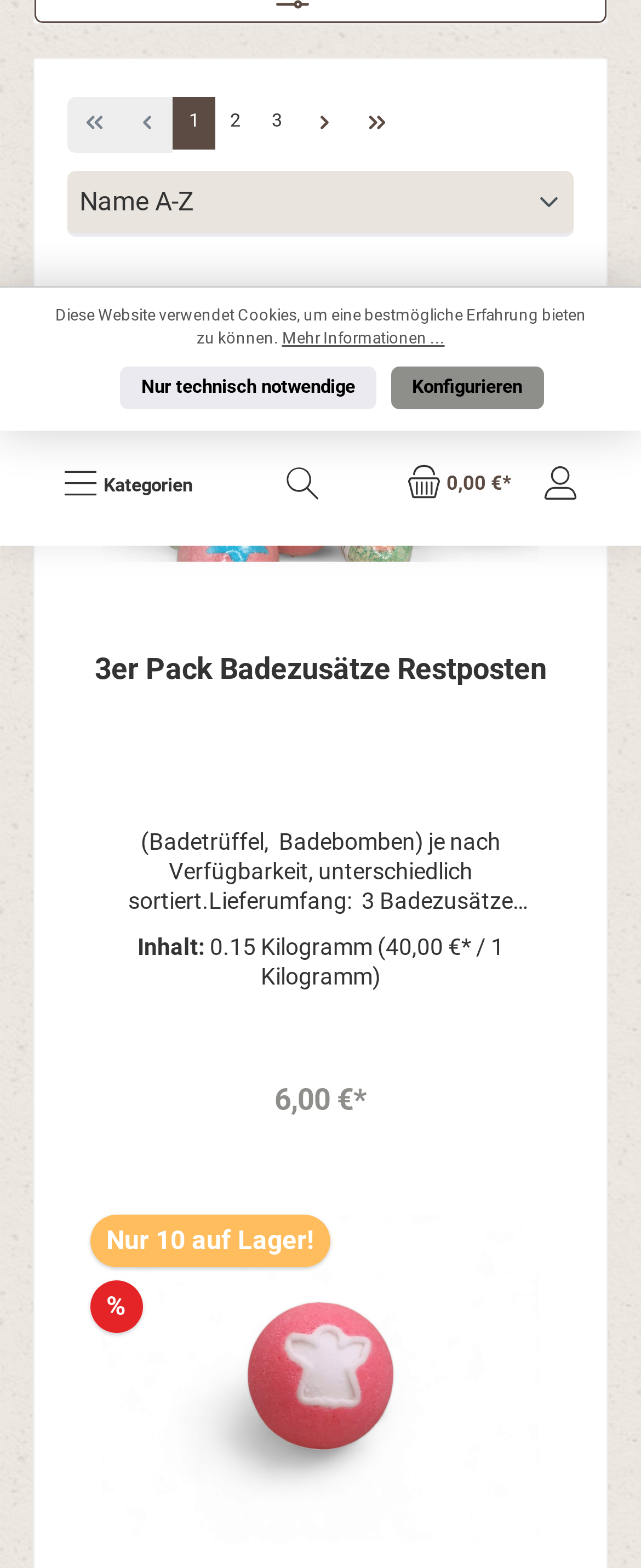Predict the bounding box for the UI component with the following description: "Warenkorb 0,00 €*".

[0.599, 0.278, 0.748, 0.339]